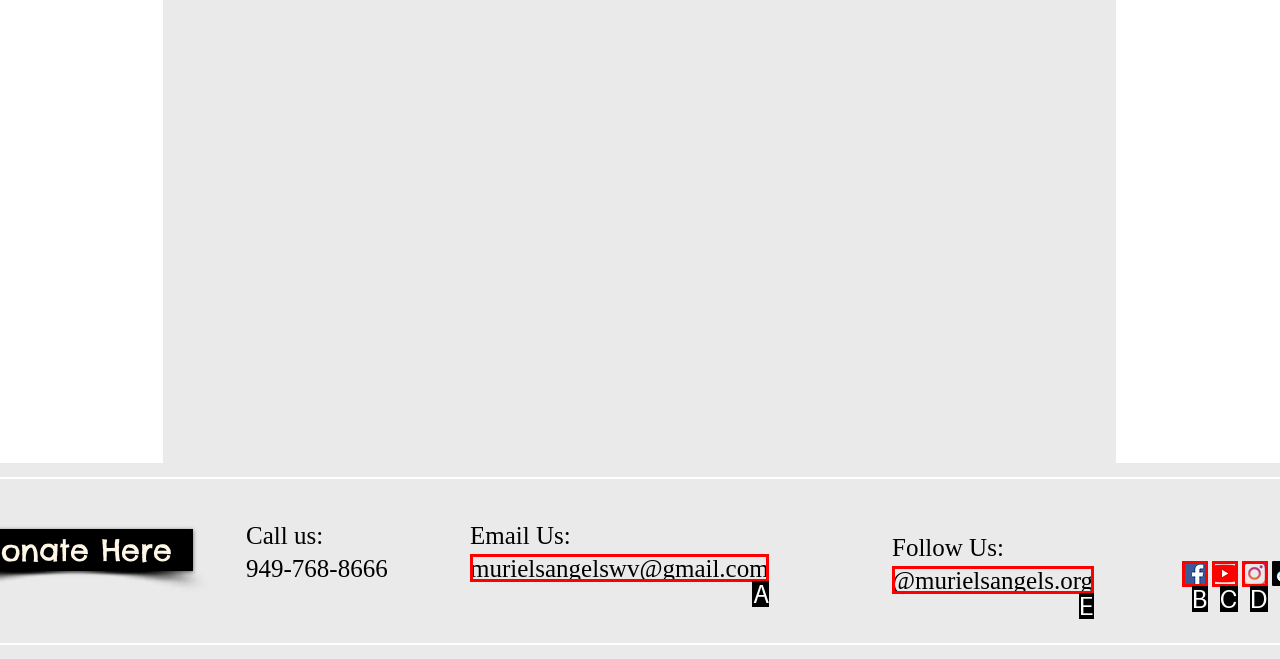Find the HTML element that suits the description: aria-label="Instagram"
Indicate your answer with the letter of the matching option from the choices provided.

D